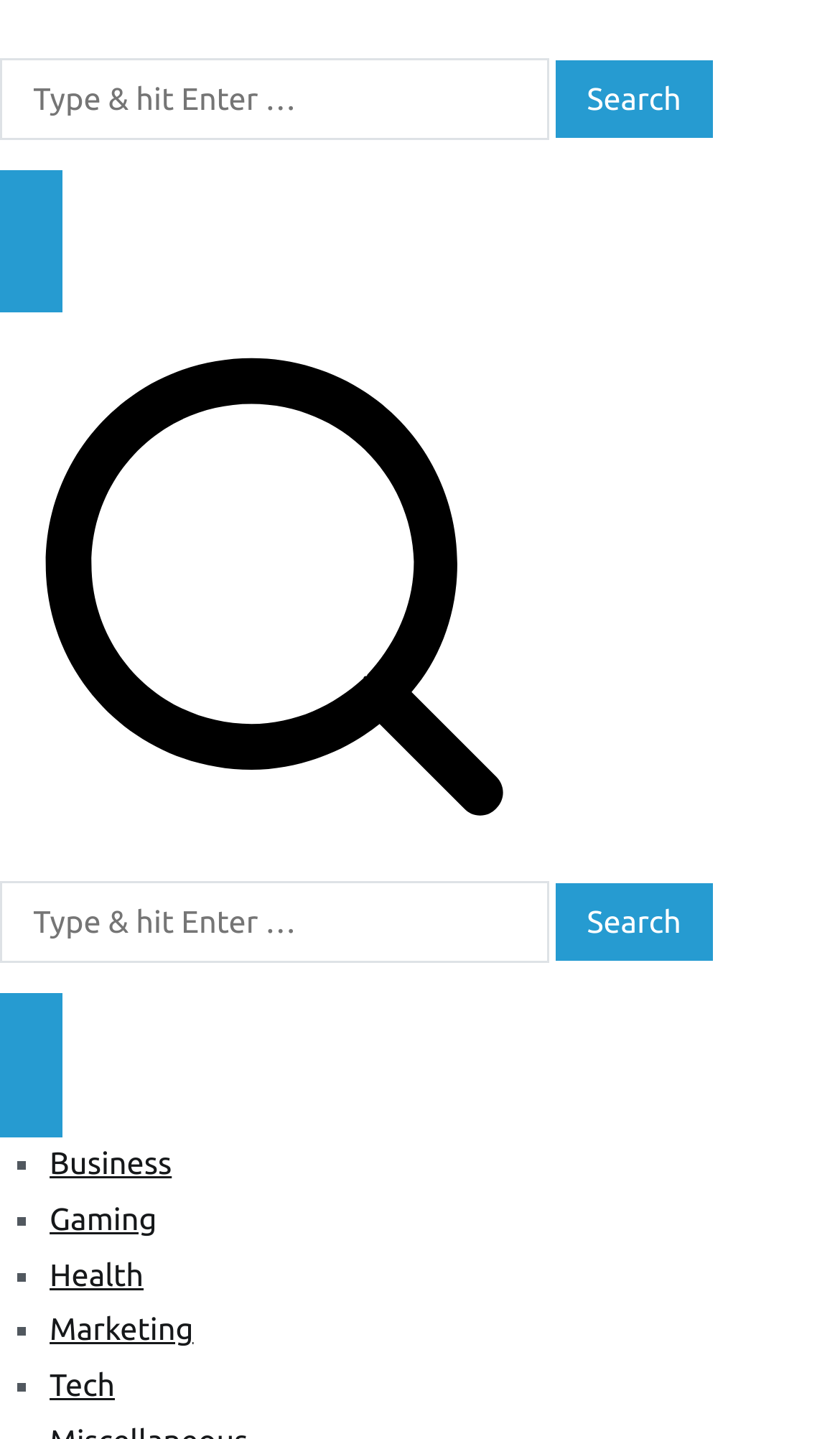Please find the bounding box coordinates of the element's region to be clicked to carry out this instruction: "Open the primary menu".

[0.0, 0.149, 0.074, 0.218]